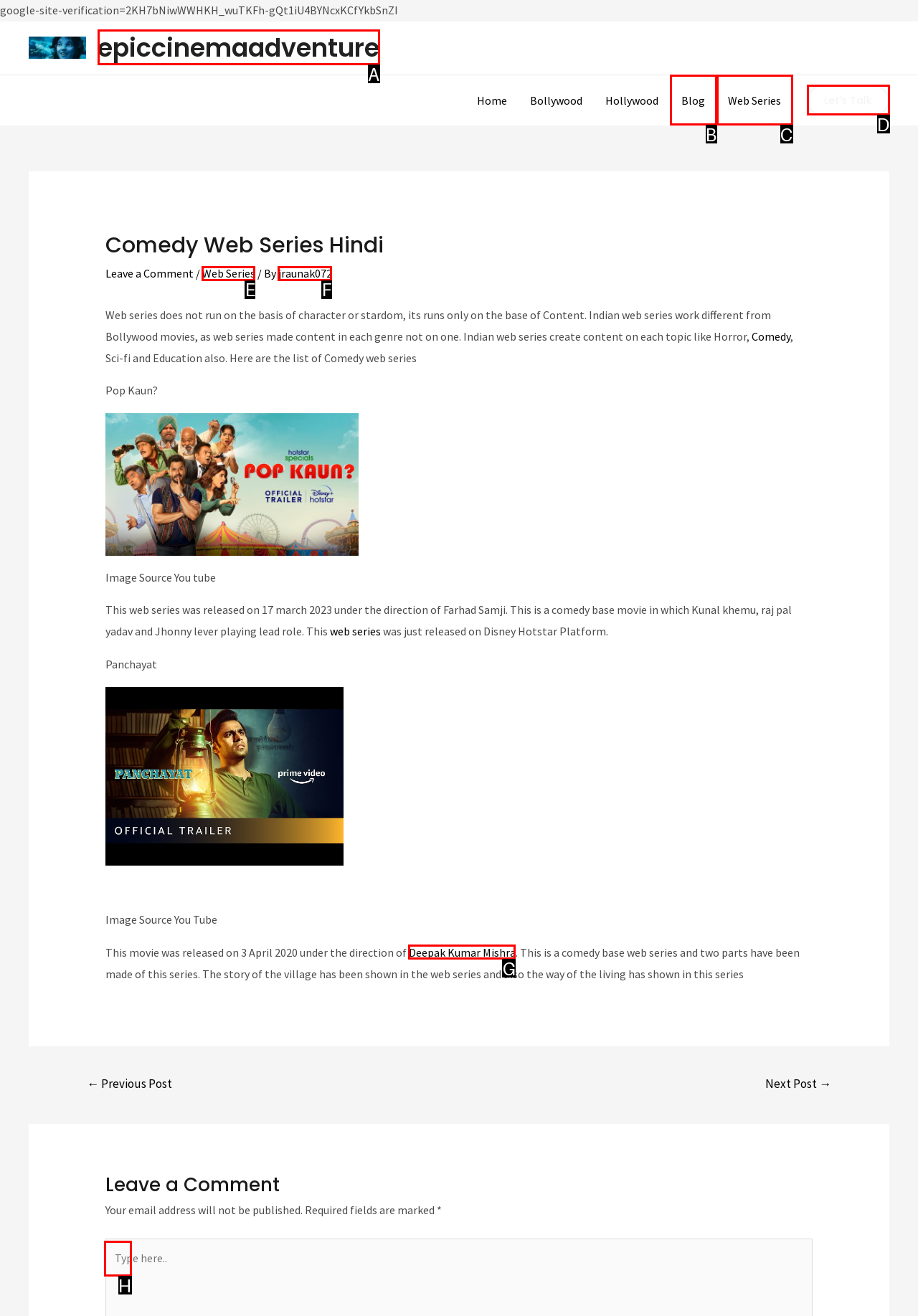Determine the HTML element to be clicked to complete the task: Type in the text field. Answer by giving the letter of the selected option.

H